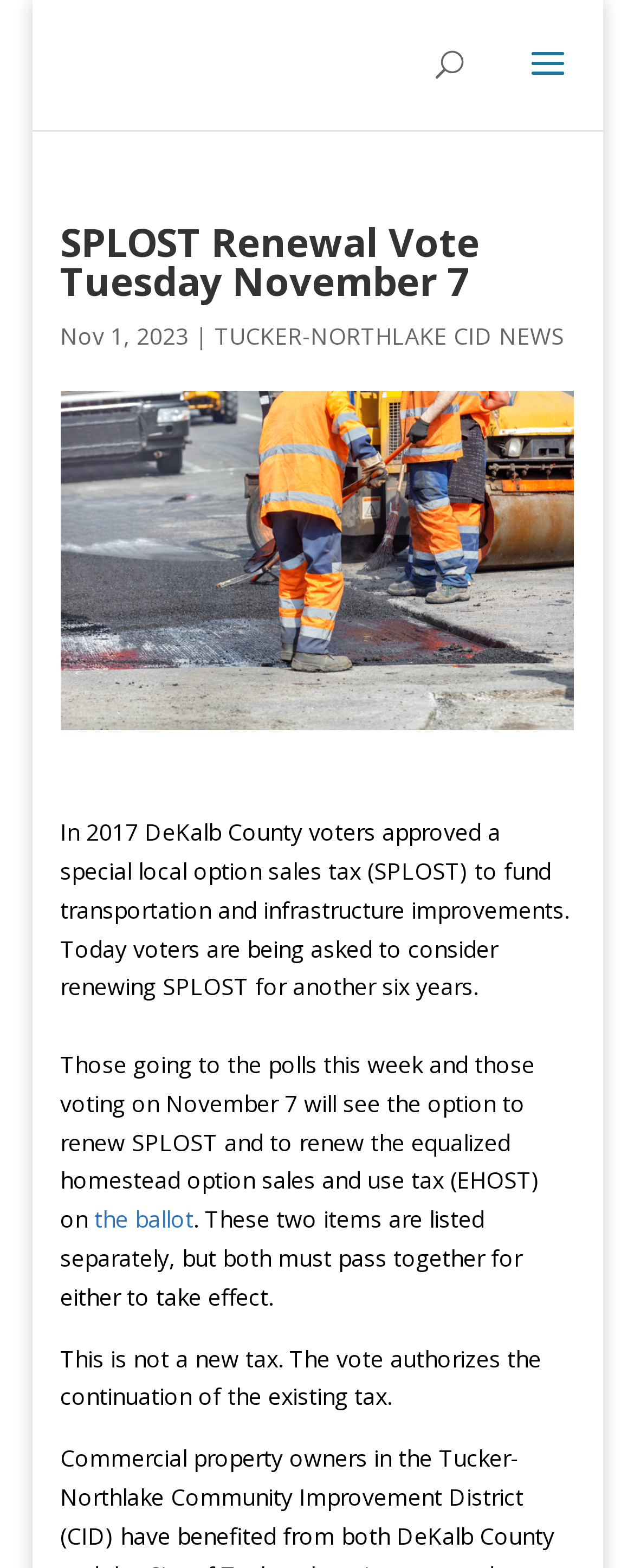Please locate and retrieve the main header text of the webpage.

SPLOST Renewal Vote Tuesday November 7